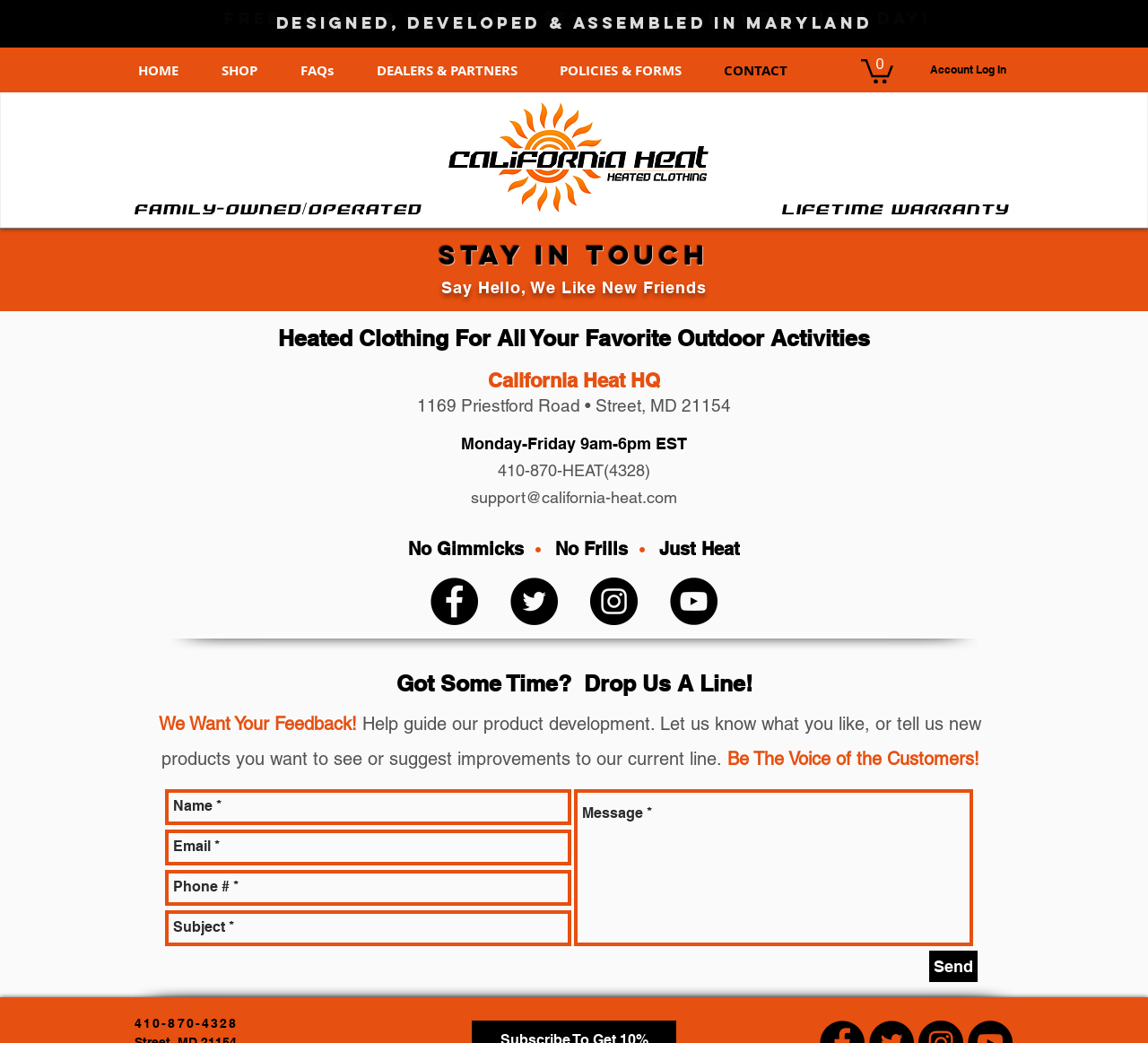Give a complete and precise description of the webpage's appearance.

The webpage is for California Heat, a company that specializes in heated clothing. At the top of the page, there is a navigation menu with links to different sections of the website, including "HOME", "SHOP", "FAQs", "DEALERS & PARTNERS", "POLICIES & FORMS", and "CONTACT". Next to the navigation menu, there is a cart button with a count of 0 items.

Below the navigation menu, there is a slideshow with previous and next buttons, accompanied by a promotional message that reads "FREE Shipping On Orders $59+ • Ships In 1 business day!". 

On the left side of the page, there is a heading that reads "FAMILY-OWNED/OPERATED" and a logo of California Heat. On the right side, there is a heading that reads "LIFETIME WARRANTY".

The main content of the page is divided into several sections. The first section has a heading that reads "Stay In Touch" and a link to a contact form. The second section has a heading that reads "Say Hello, We Like New Friends" and a paragraph of text that describes the company's mission.

The third section has a heading that reads "California Heat HQ" and provides the company's address and contact information. Below this section, there is a list of social media links, including Facebook, Twitter, Instagram, and YouTube.

The fourth section has a heading that reads "Got Some Time? Drop Us A Line!" and a contact form with fields for name, email, phone number, subject, and message. There is also a "Send" button at the bottom of the form.

At the very bottom of the page, there is a heading that reads "410-870-4328" with a link to the company's phone number.